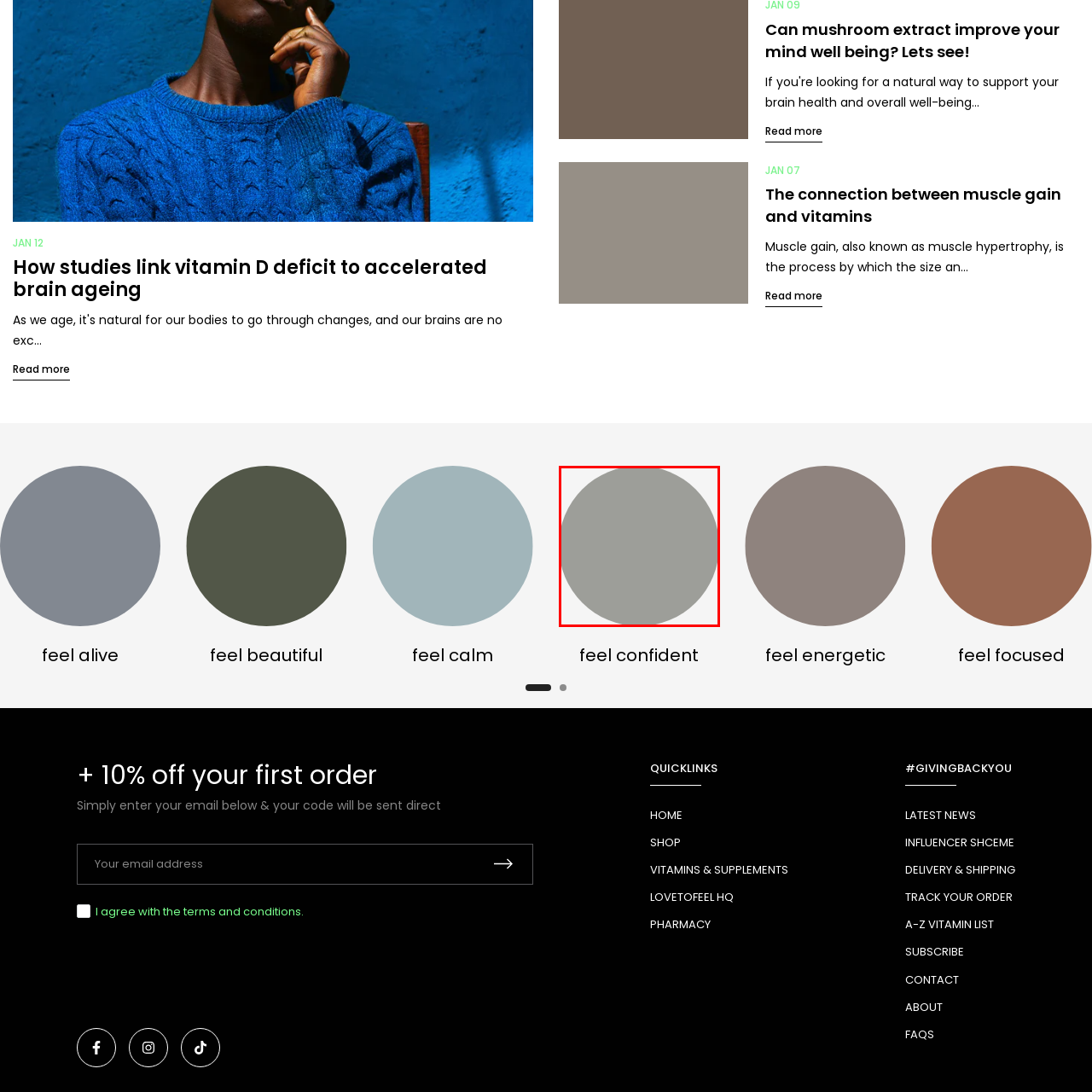Use the image within the highlighted red box to answer the following question with a single word or phrase:
What is the tone of the graphic?

Gray